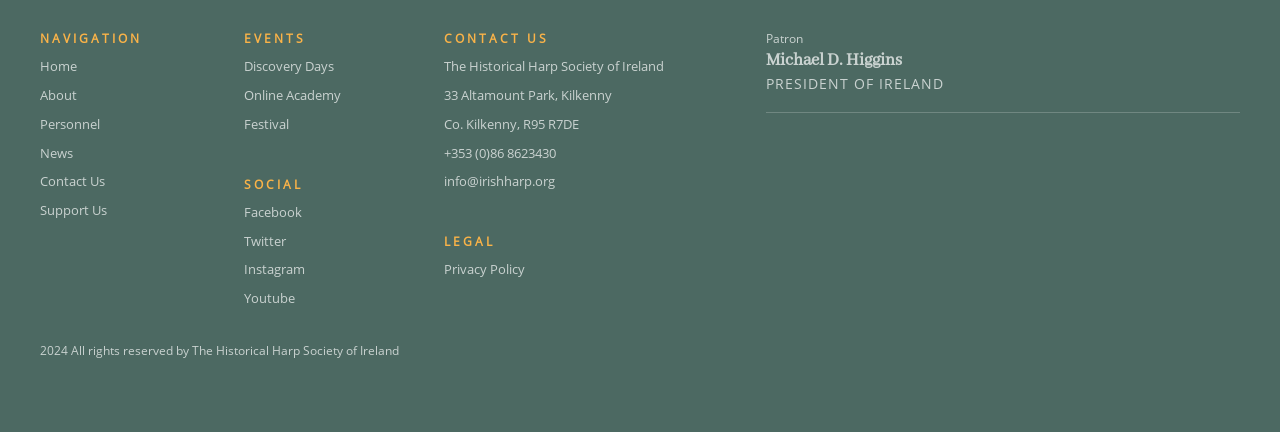Reply to the question with a single word or phrase:
What is the address of the Historical Harp Society of Ireland?

33 Altamount Park, Kilkenny